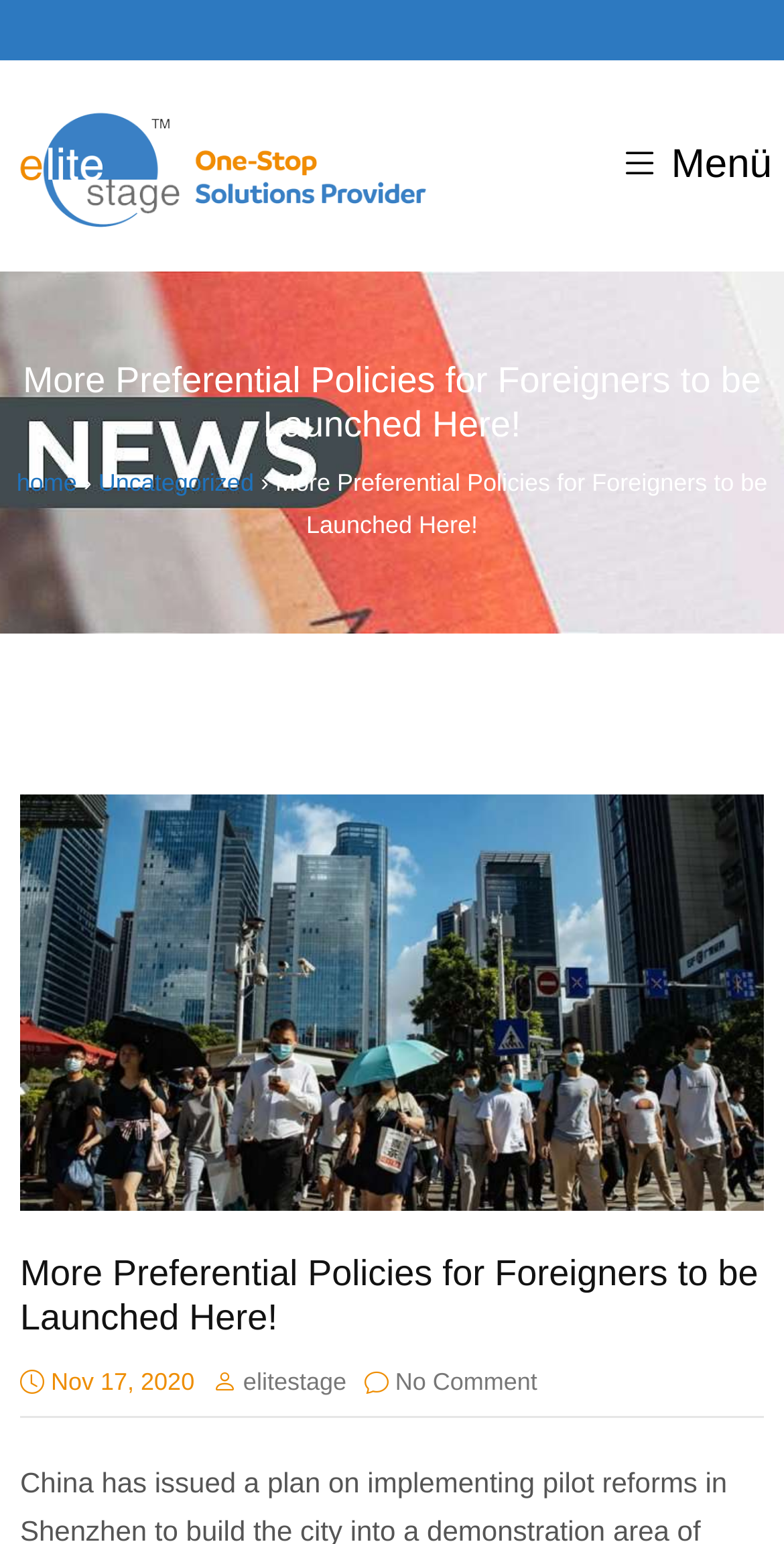Provide a brief response to the question below using one word or phrase:
When was the article published?

Nov 17, 2020